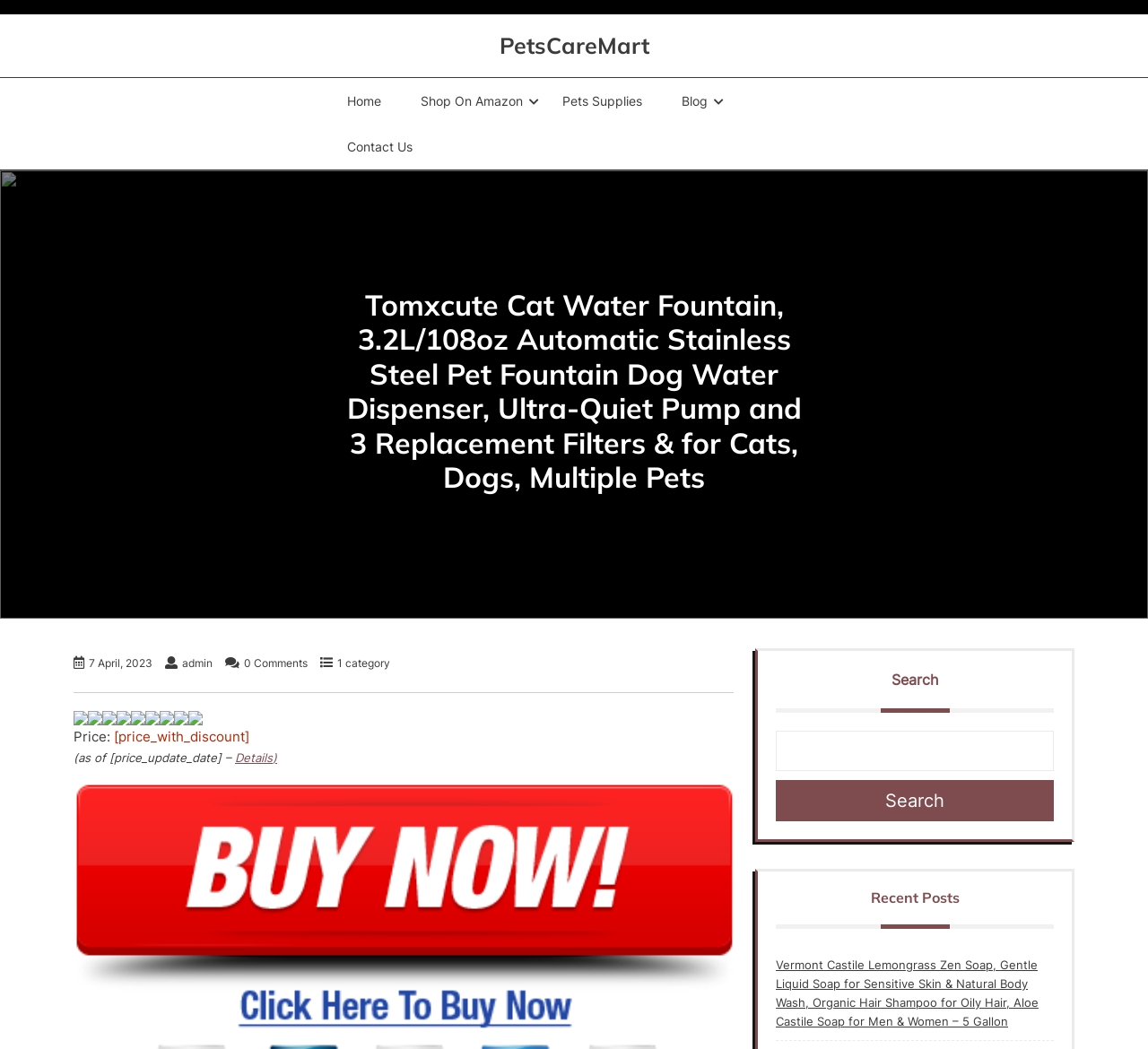What is the name of the pet fountain brand?
Please utilize the information in the image to give a detailed response to the question.

The name of the pet fountain brand can be found in the heading element with the text 'Tomxcute Cat Water Fountain, 3.2L/108oz Automatic Stainless Steel Pet Fountain Dog Water Dispenser, Ultra-Quiet Pump and 3 Replacement Filters & for Cats, Dogs, Multiple Pets'.